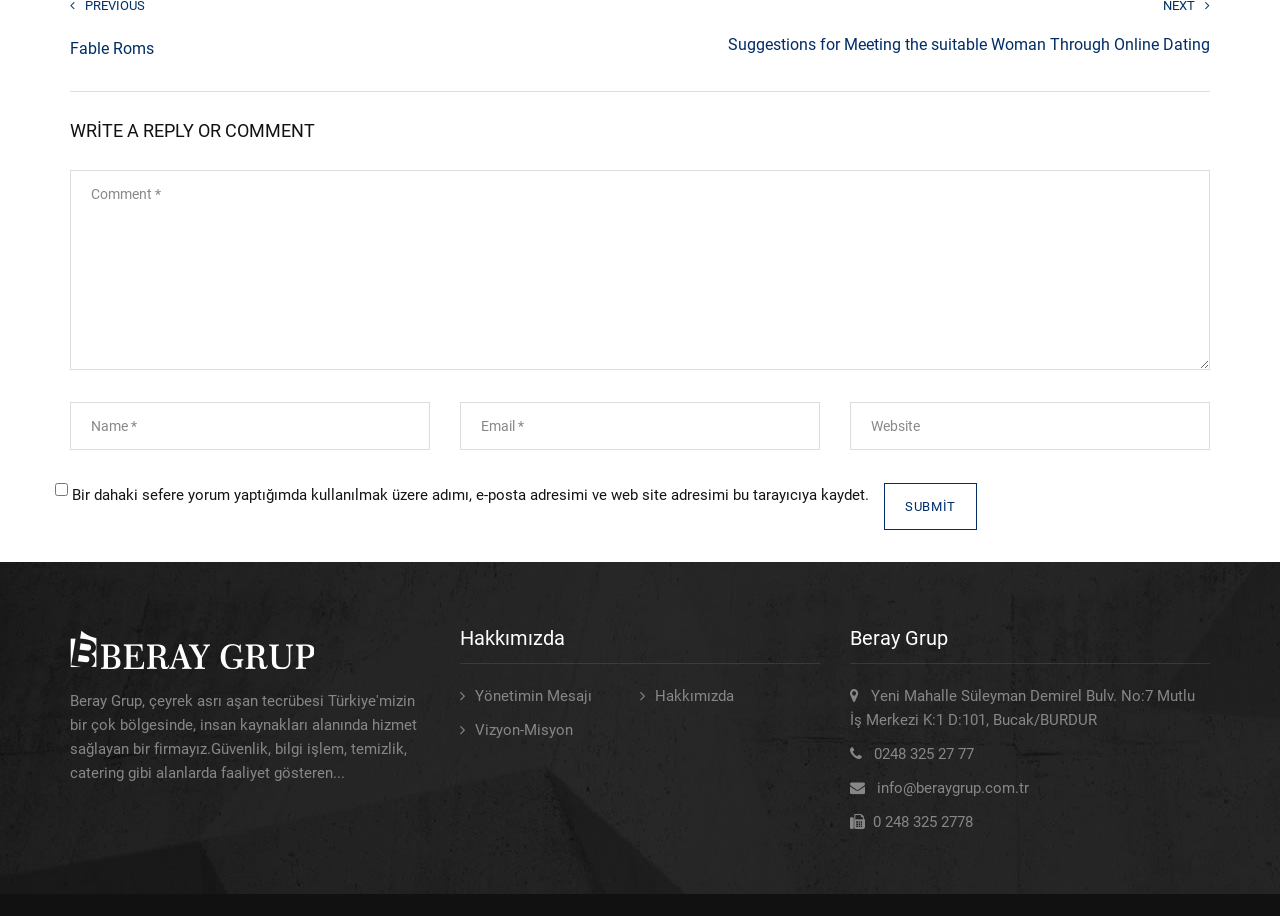Show the bounding box coordinates of the region that should be clicked to follow the instruction: "Click the 'Fable Roms' link."

[0.055, 0.043, 0.12, 0.063]